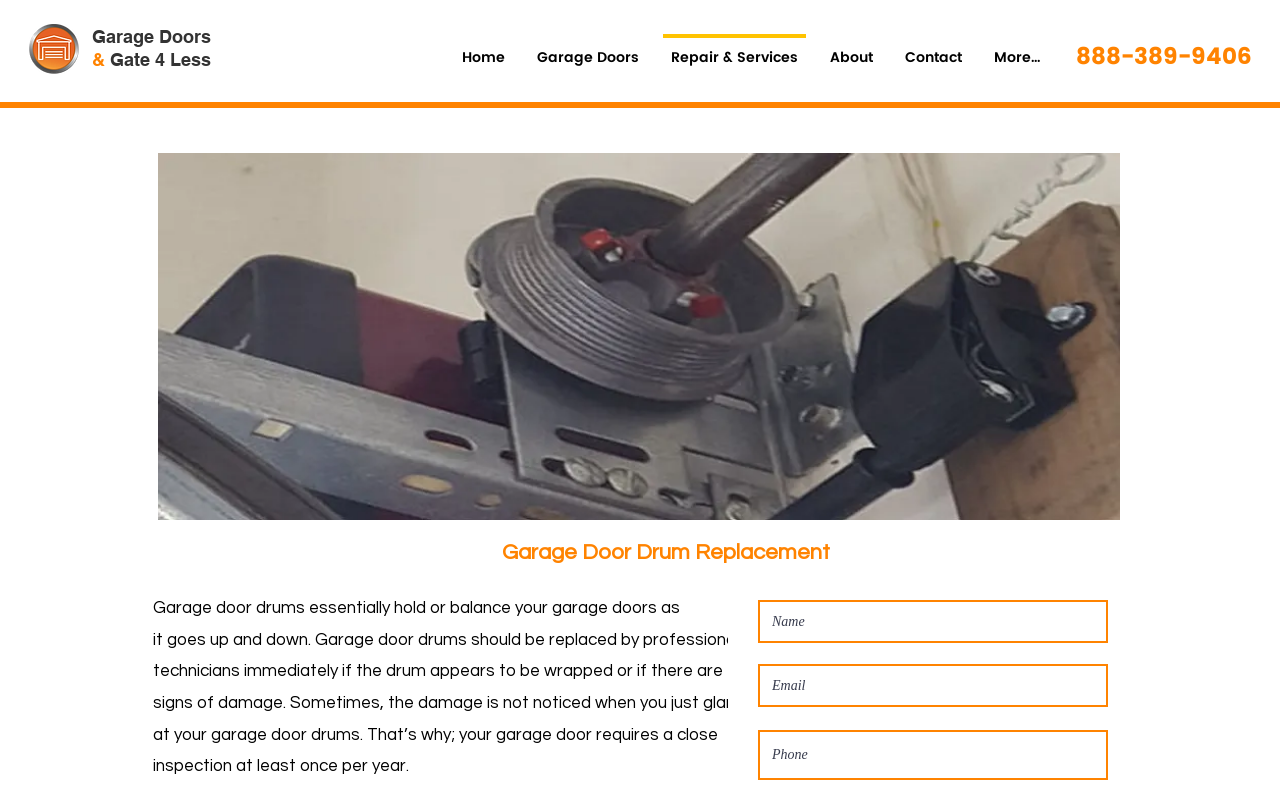Please determine the bounding box coordinates of the area that needs to be clicked to complete this task: 'Click the 'Garage Doors' link'. The coordinates must be four float numbers between 0 and 1, formatted as [left, top, right, bottom].

[0.072, 0.032, 0.165, 0.061]